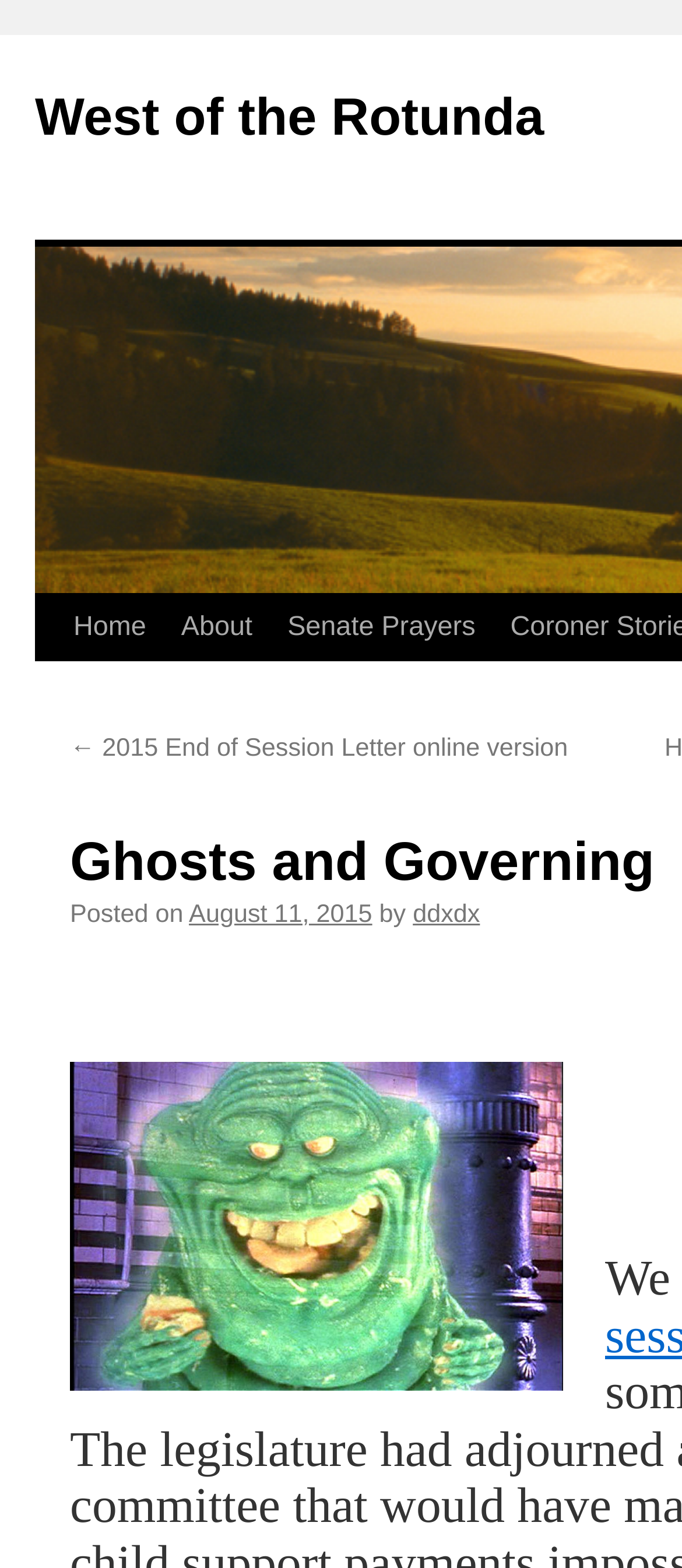Determine the bounding box coordinates of the element that should be clicked to execute the following command: "Click Buchalter logo".

None